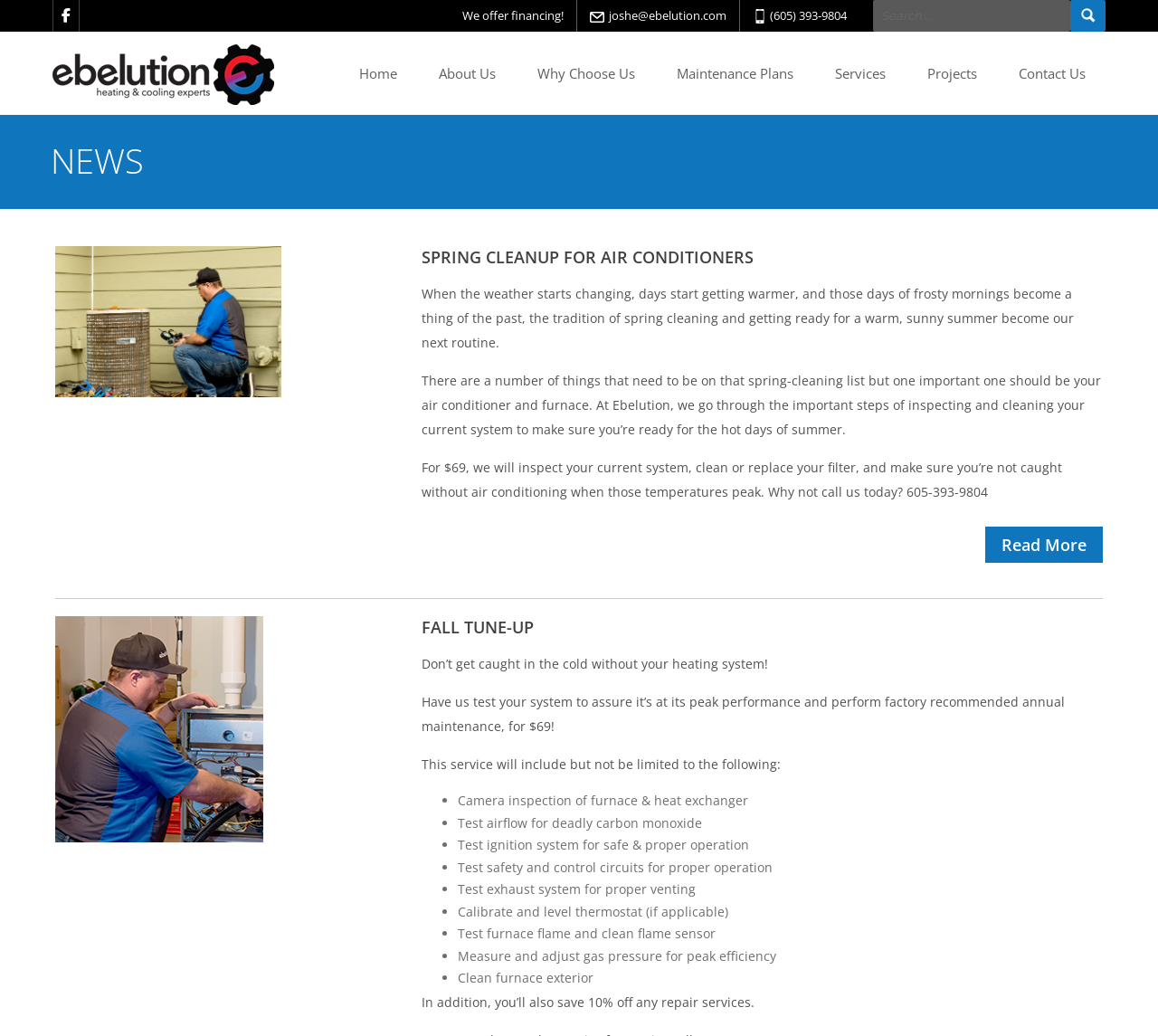Respond with a single word or short phrase to the following question: 
What is the purpose of the fall tune-up service?

To assure heating system's peak performance